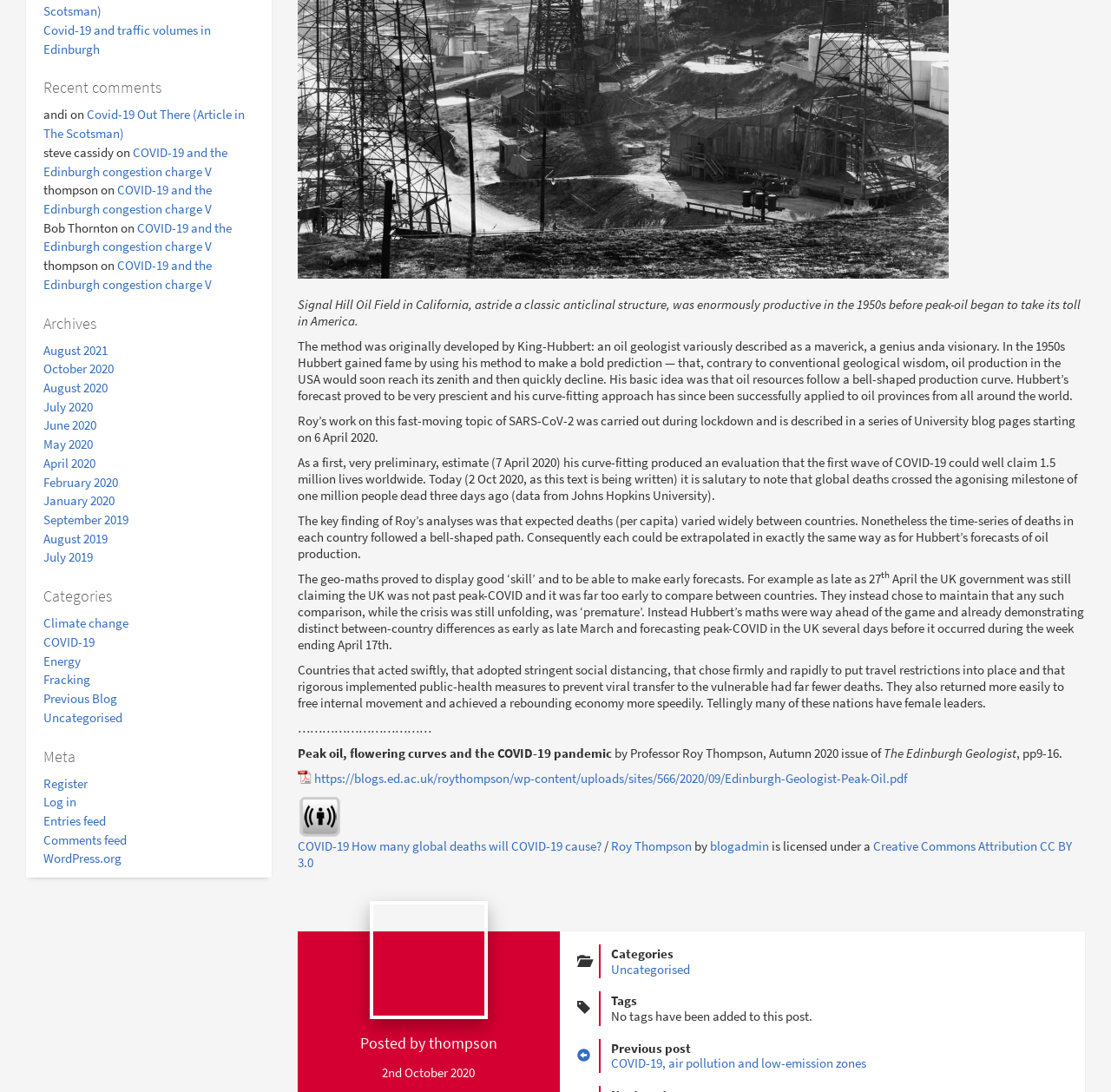What is the date of the article?
Using the image, give a concise answer in the form of a single word or short phrase.

2nd October 2020